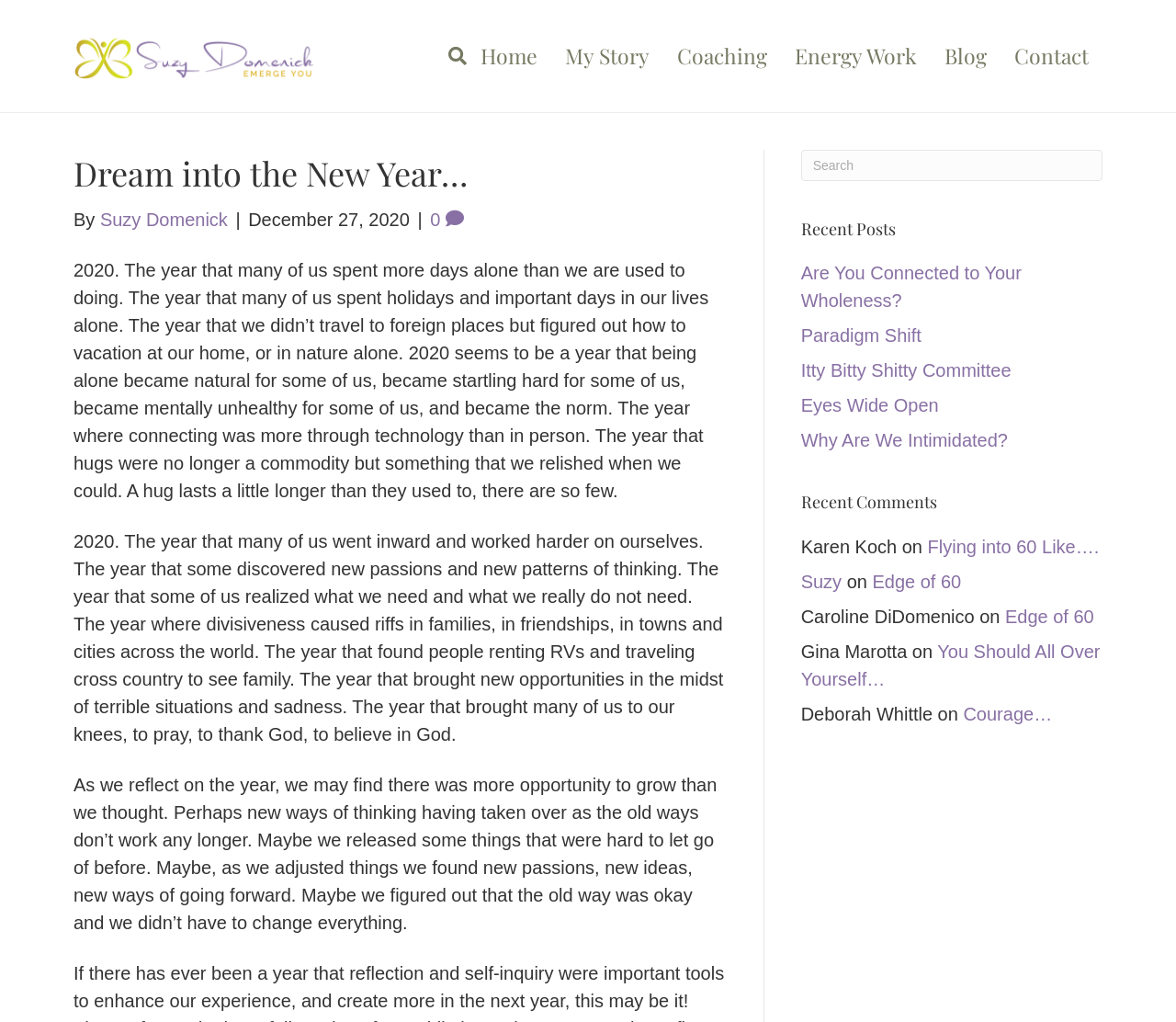Kindly determine the bounding box coordinates of the area that needs to be clicked to fulfill this instruction: "Read the 'Recent Posts'".

[0.681, 0.213, 0.937, 0.236]